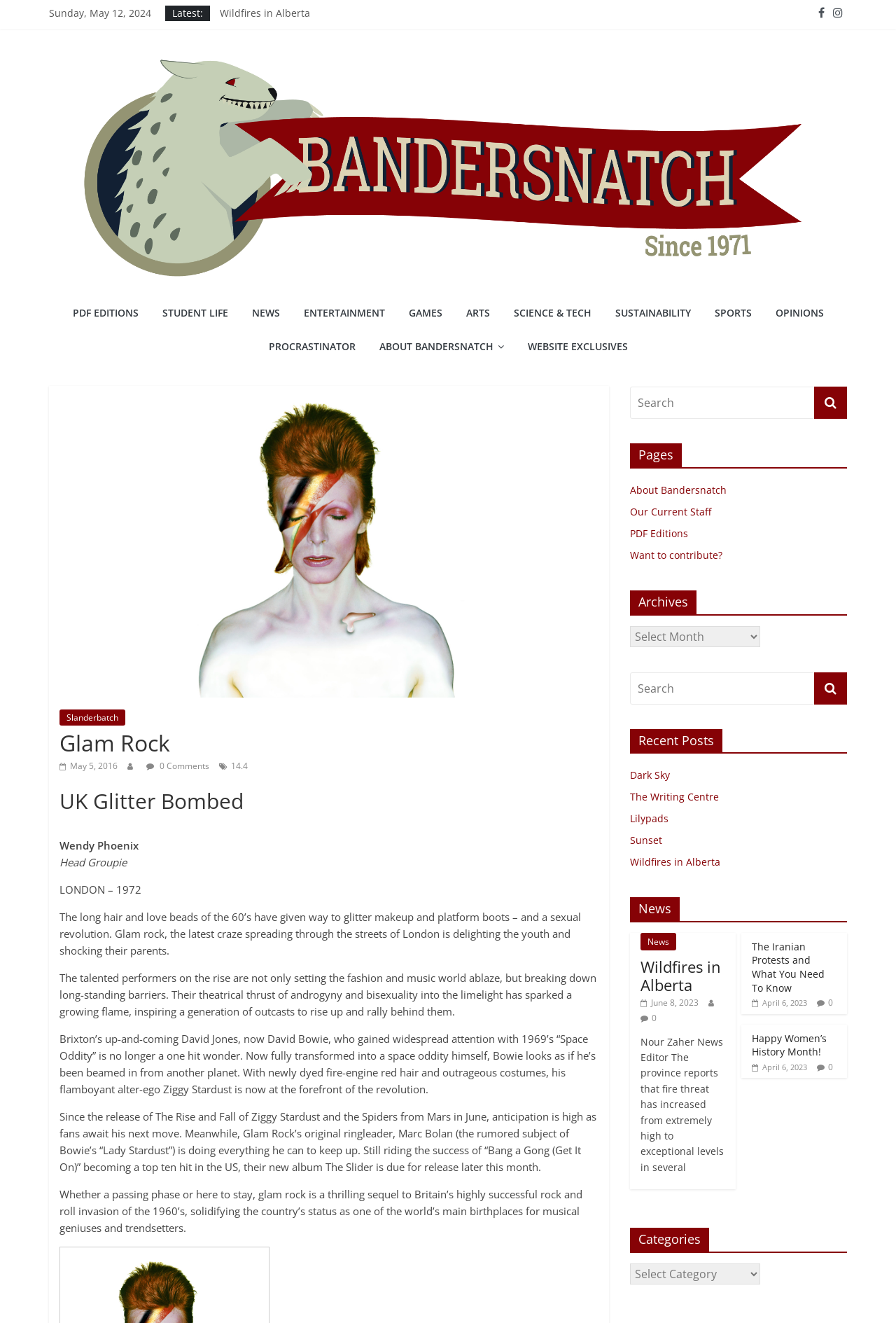Please find the bounding box coordinates of the clickable region needed to complete the following instruction: "Read about Glam Rock". The bounding box coordinates must consist of four float numbers between 0 and 1, i.e., [left, top, right, bottom].

[0.066, 0.596, 0.668, 0.625]